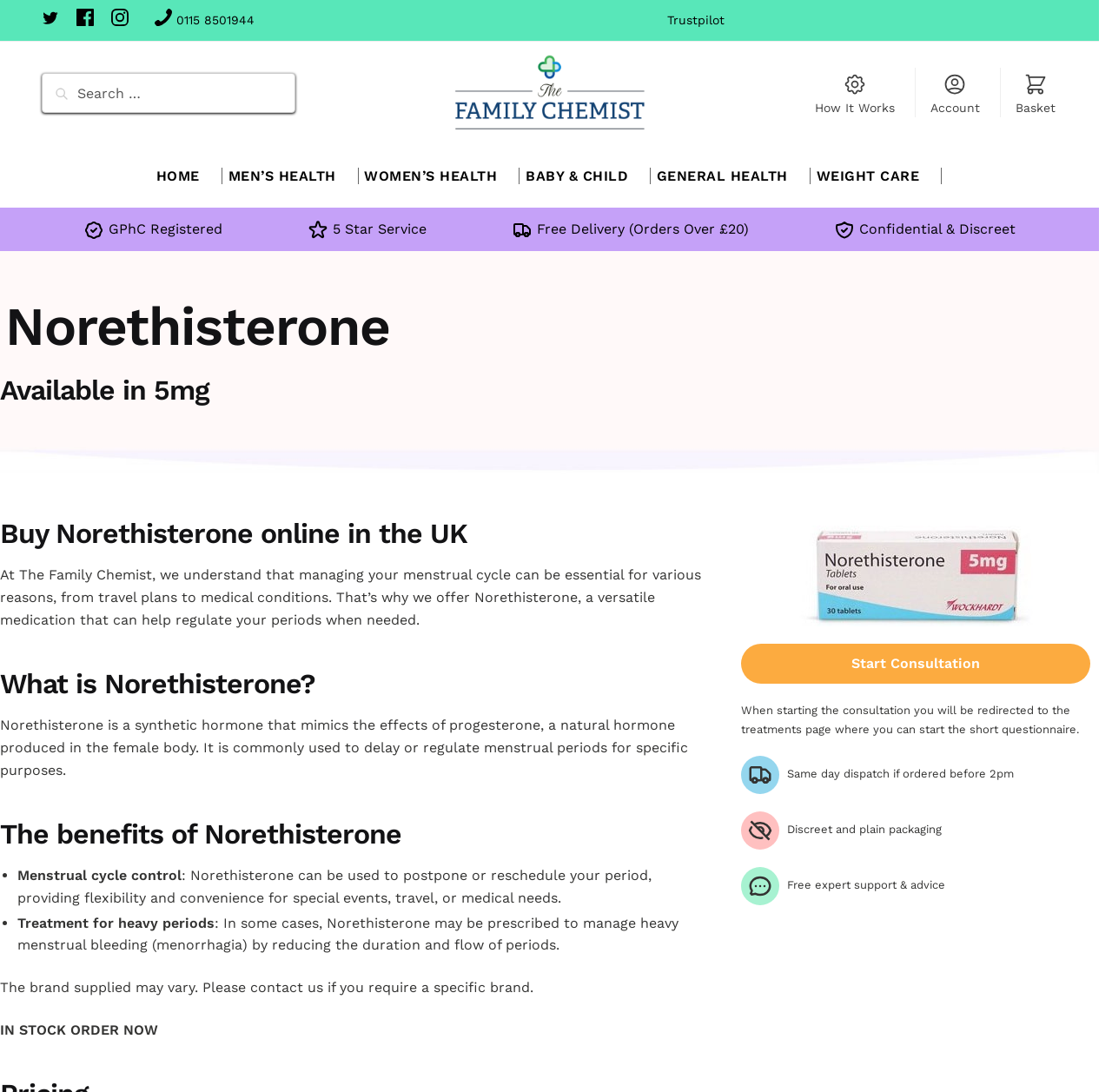For the following element description, predict the bounding box coordinates in the format (top-left x, top-left y, bottom-right x, bottom-right y). All values should be floating point numbers between 0 and 1. Description: Home

[0.105, 0.133, 0.172, 0.181]